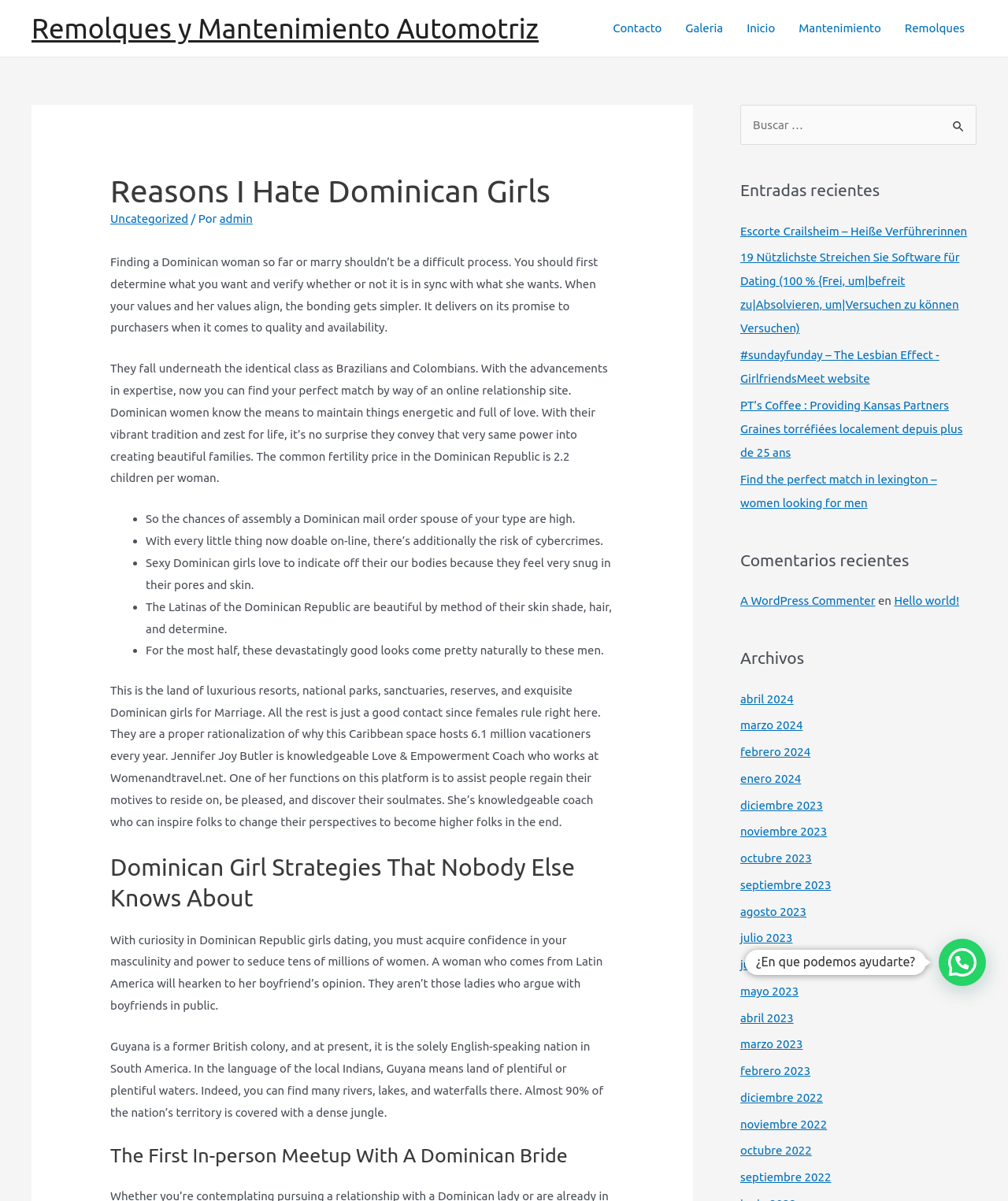What is the name of the Love & Empowerment Coach mentioned on the webpage?
Answer the question with a single word or phrase, referring to the image.

Jennifer Joy Butler